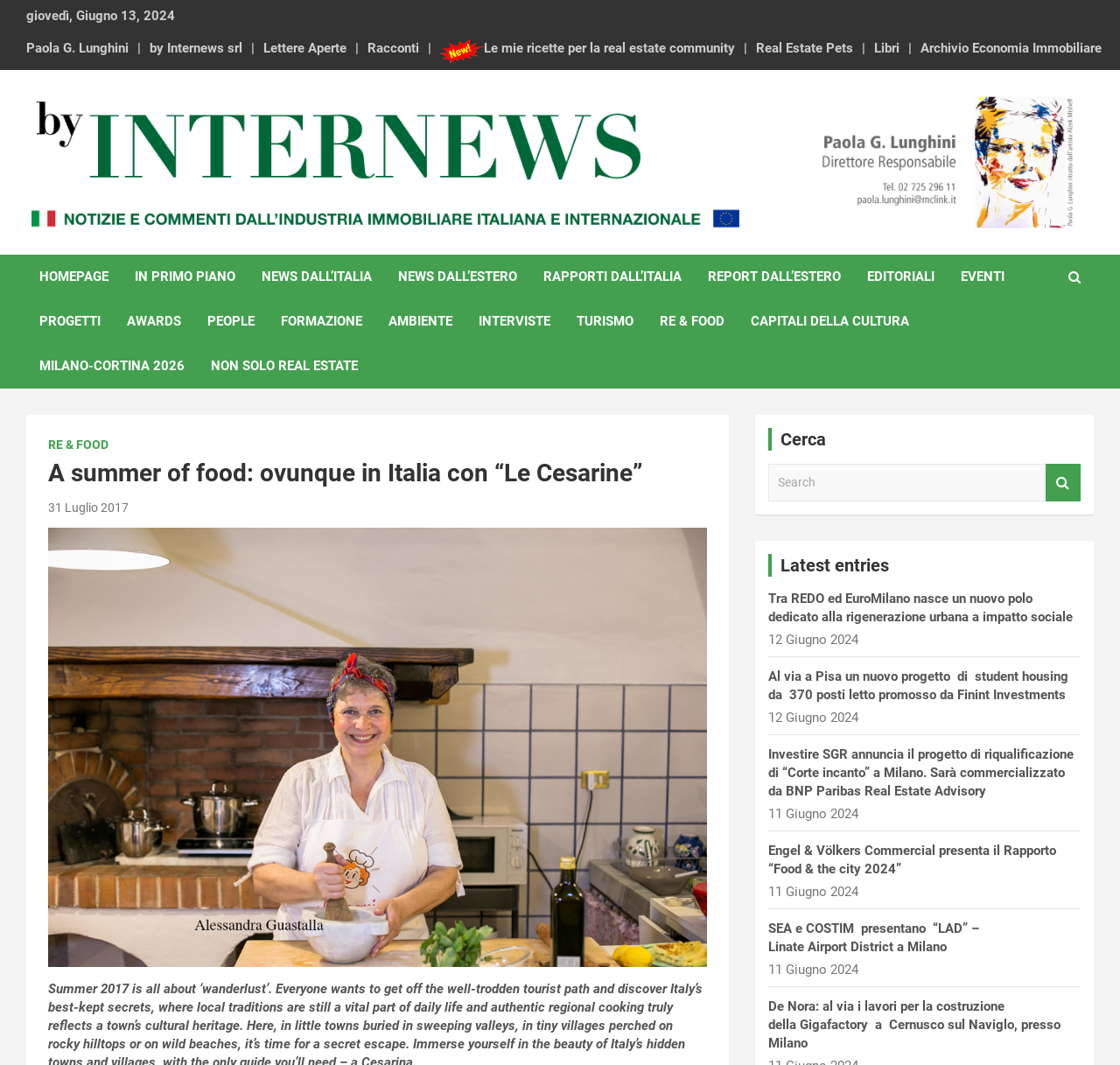Locate the bounding box coordinates of the element to click to perform the following action: 'View the article 'Engel & Völkers Commercial presenta il Rapporto “Food & the city 2024”''. The coordinates should be given as four float values between 0 and 1, in the form of [left, top, right, bottom].

[0.686, 0.791, 0.943, 0.823]